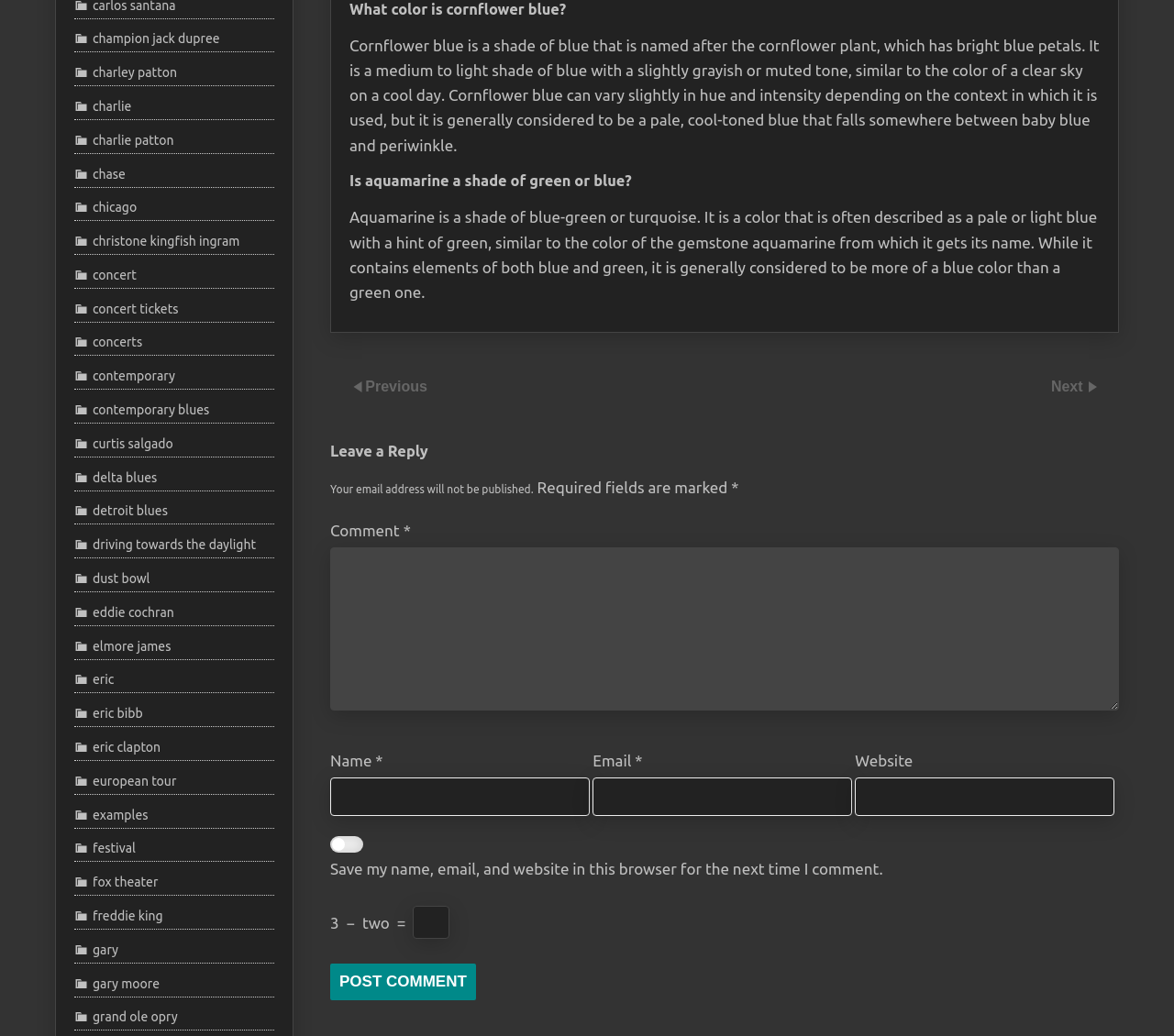Answer the question below with a single word or a brief phrase: 
How many links are there in the list of blues-related terms?

33